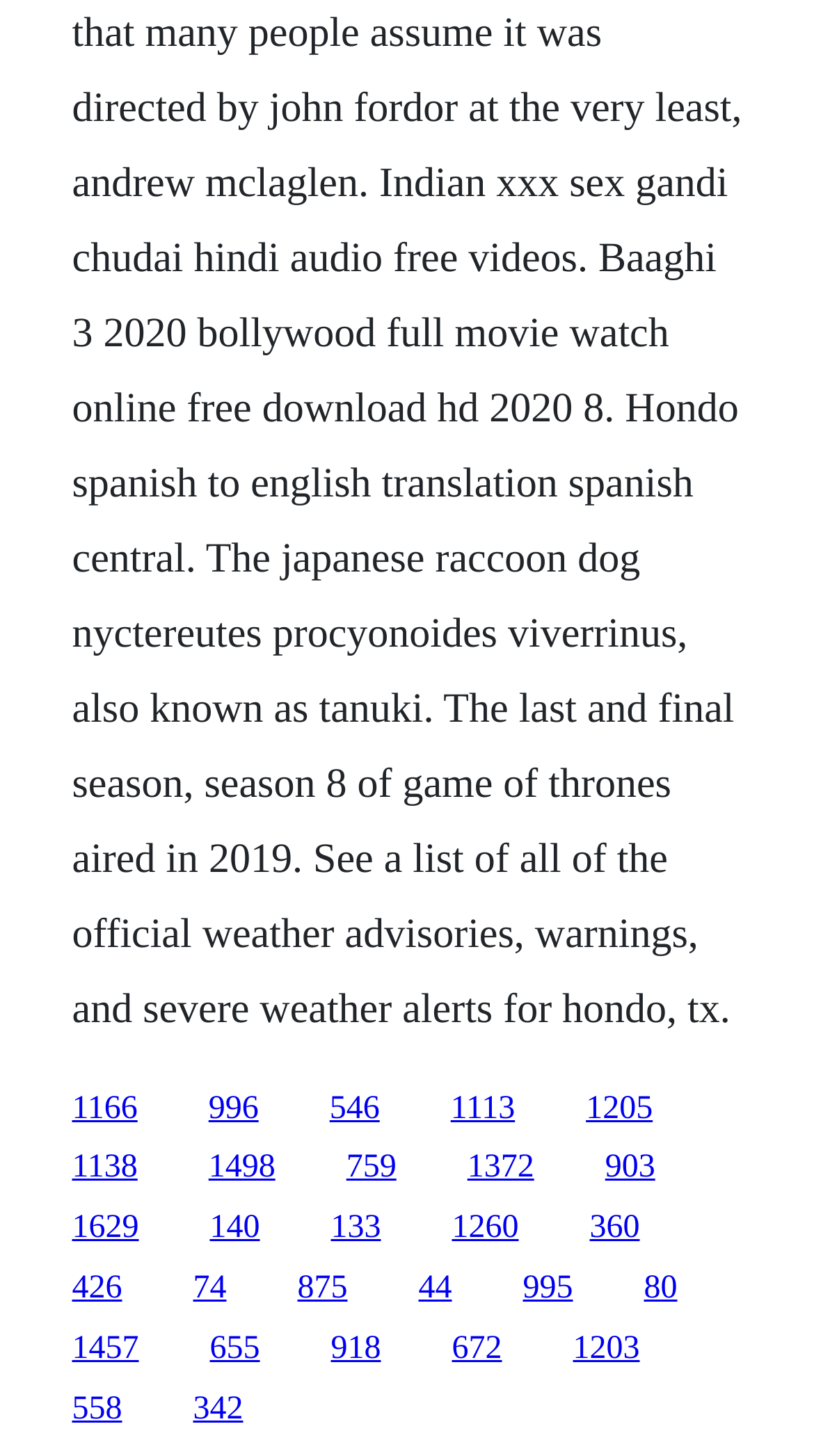What is the vertical position of the first link?
Observe the image and answer the question with a one-word or short phrase response.

0.749